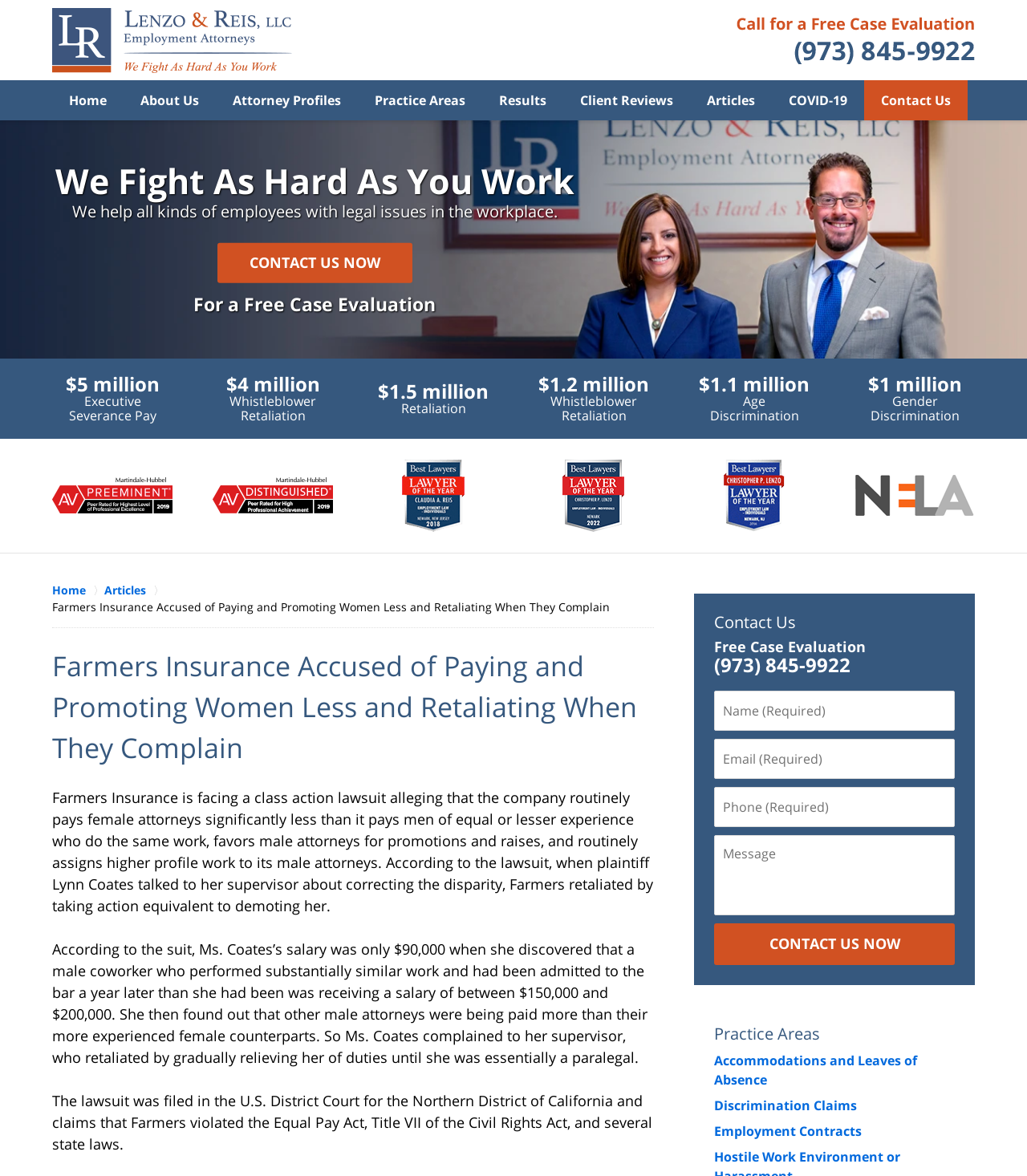Extract the main title from the webpage and generate its text.

Farmers Insurance Accused of Paying and Promoting Women Less and Retaliating When They Complain